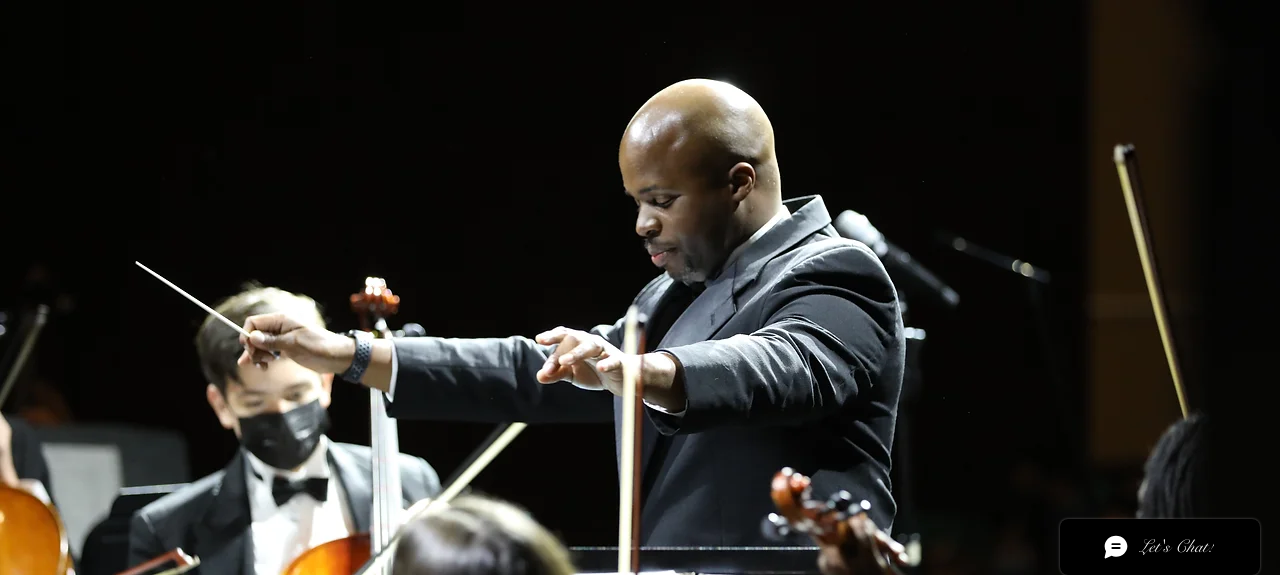Provide a comprehensive description of the image.

In this dynamic image, Adrian Gordon, an accomplished performer and music educator, is seen passionately conducting an orchestra. Dressed in formal attire, he exudes focus and confidence as he directs the musicians around him, showcasing his role as a leader in the world of music. The blurred figures of string players in the foreground illustrate the collaborative nature of orchestral performance, adding depth to the scene. The lighting accentuates Gordon's determined expression, reflecting his commitment to creating engaging and educational music for performers of all levels. This moment captures the essence of live music, where artistry and teaching converge.